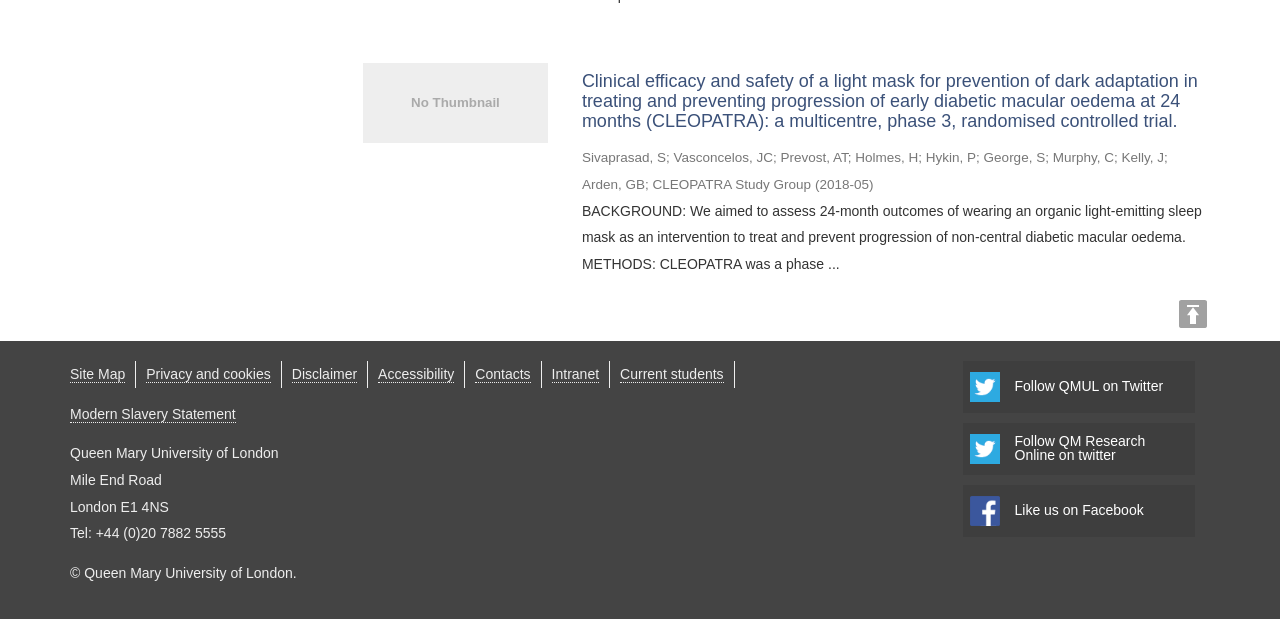Given the description "Follow QM ResearchOnline on twitter", determine the bounding box of the corresponding UI element.

[0.752, 0.661, 0.934, 0.743]